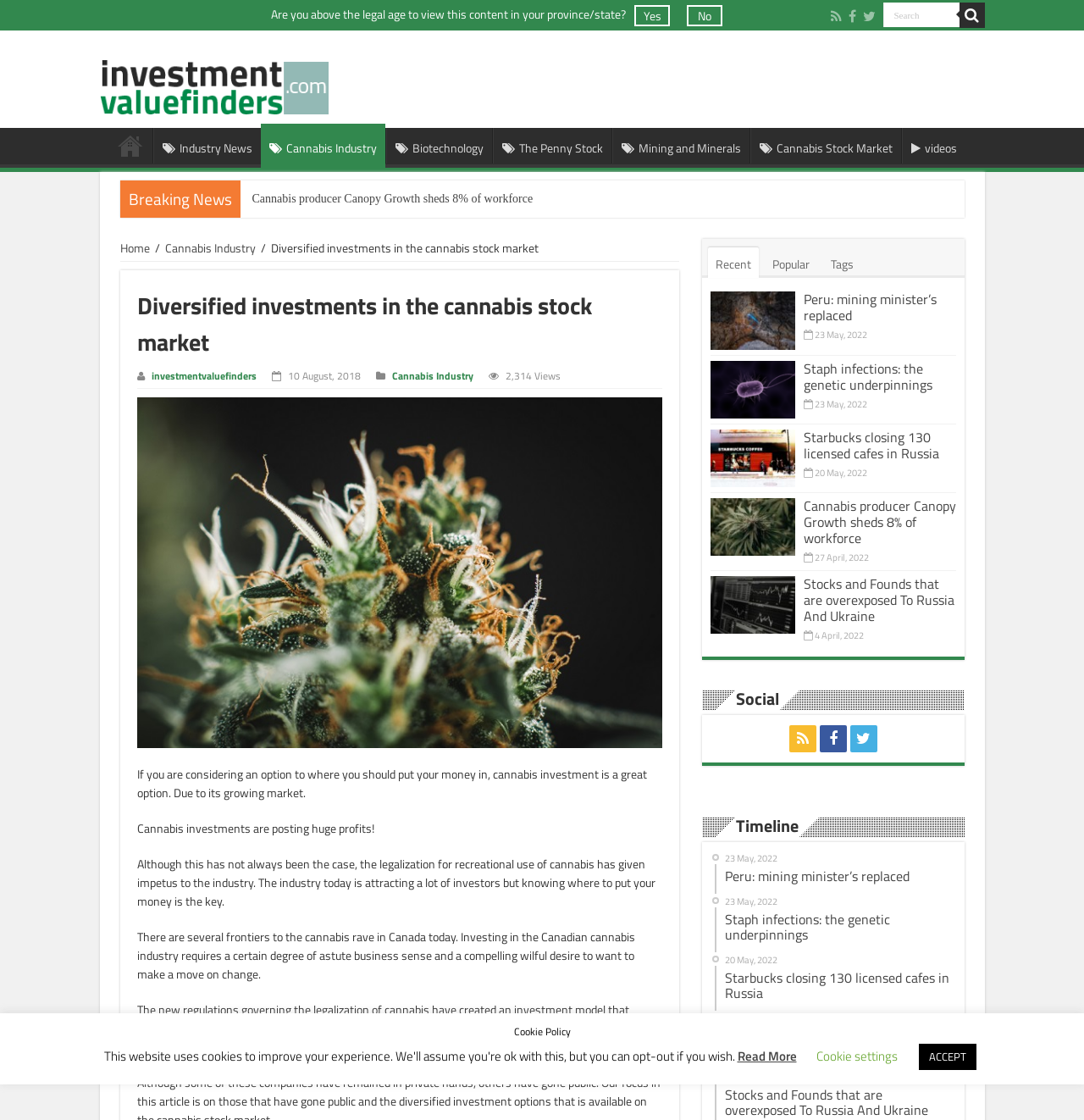Pinpoint the bounding box coordinates of the clickable area needed to execute the instruction: "Search for something in the search bar". The coordinates should be specified as four float numbers between 0 and 1, i.e., [left, top, right, bottom].

[0.814, 0.002, 0.885, 0.024]